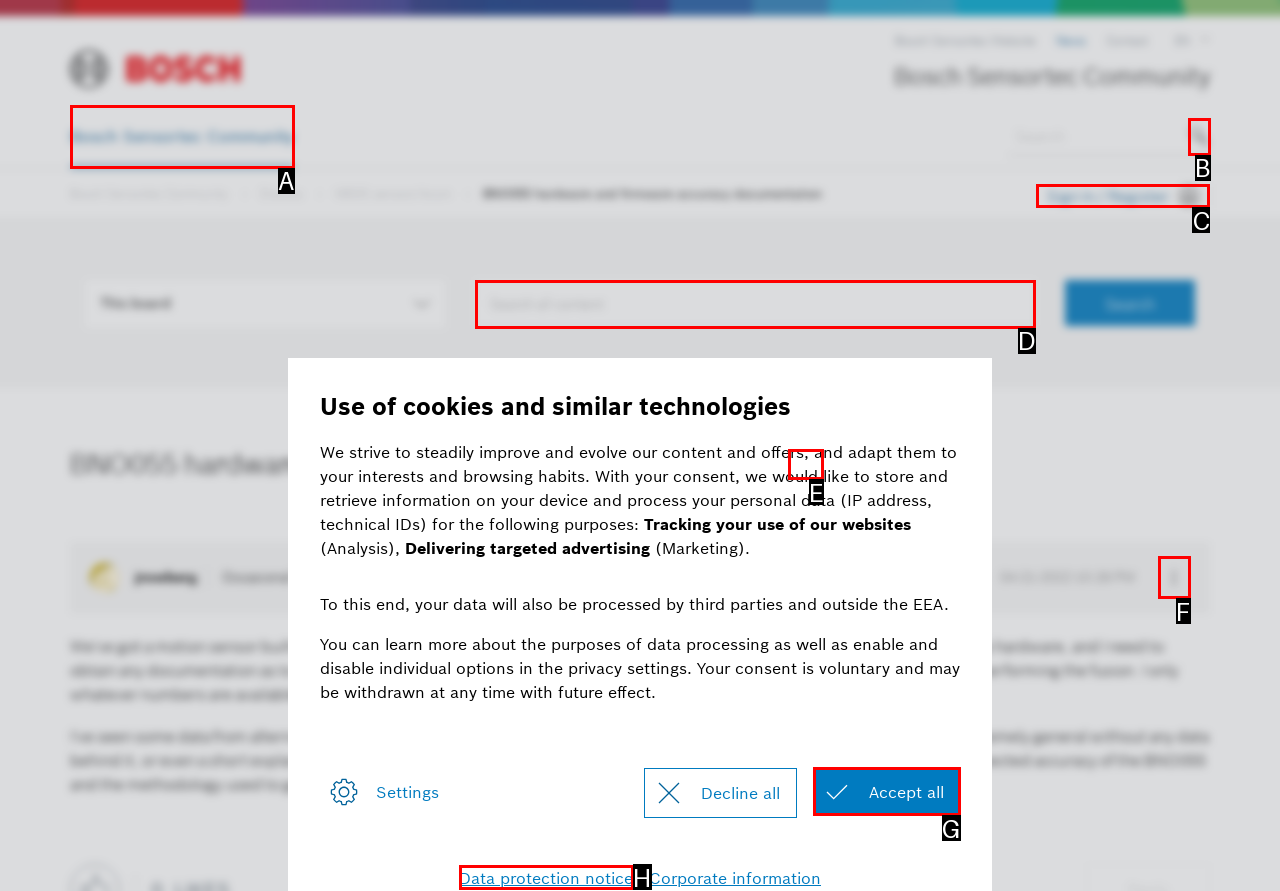Choose the HTML element that should be clicked to accomplish the task: Sign in or register. Answer with the letter of the chosen option.

C